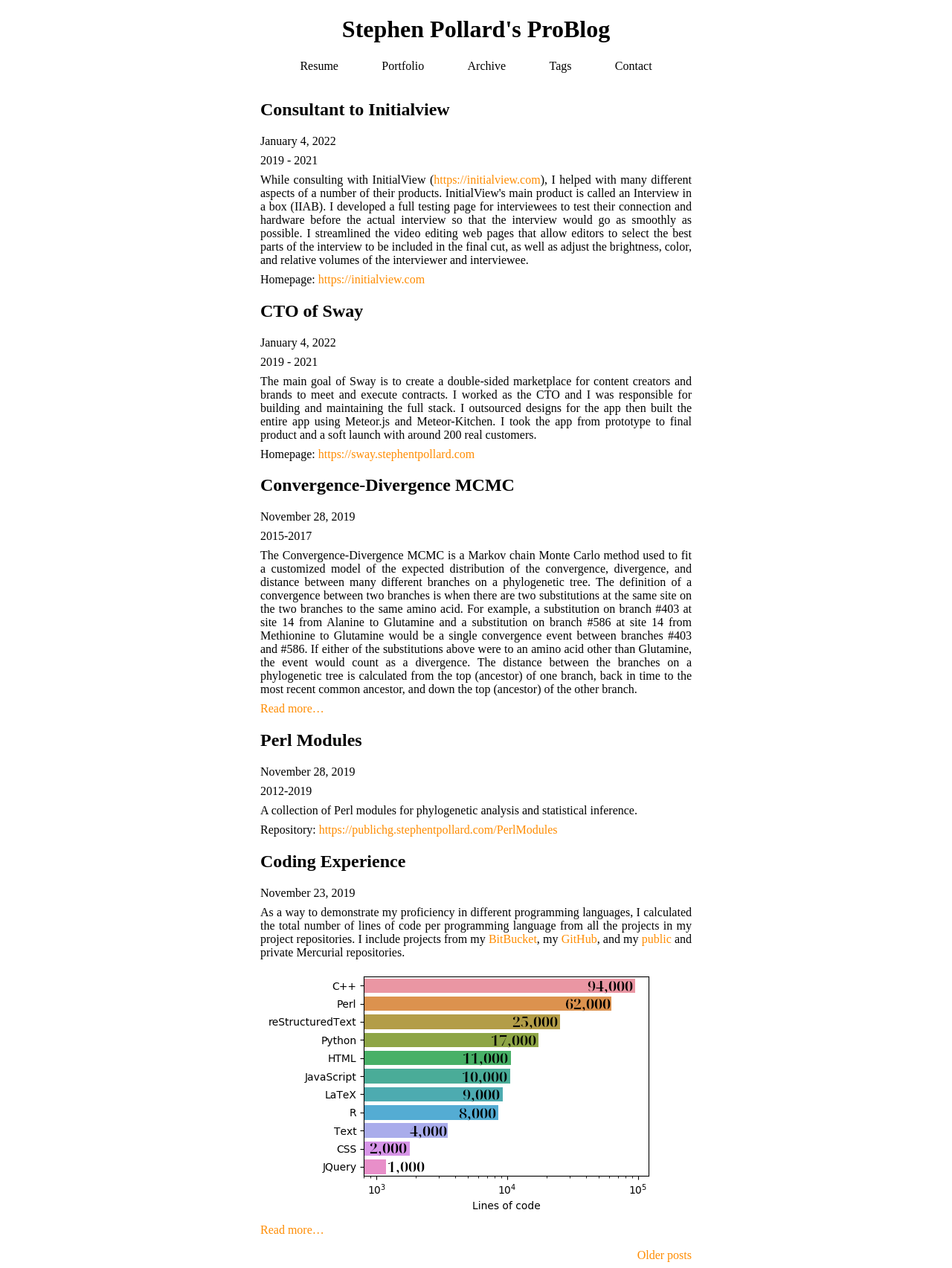What is the main goal of Sway?
Refer to the image and provide a detailed answer to the question.

The main goal of Sway is to create a double-sided marketplace for content creators and brands to meet and execute contracts, as mentioned in the article about Sway.